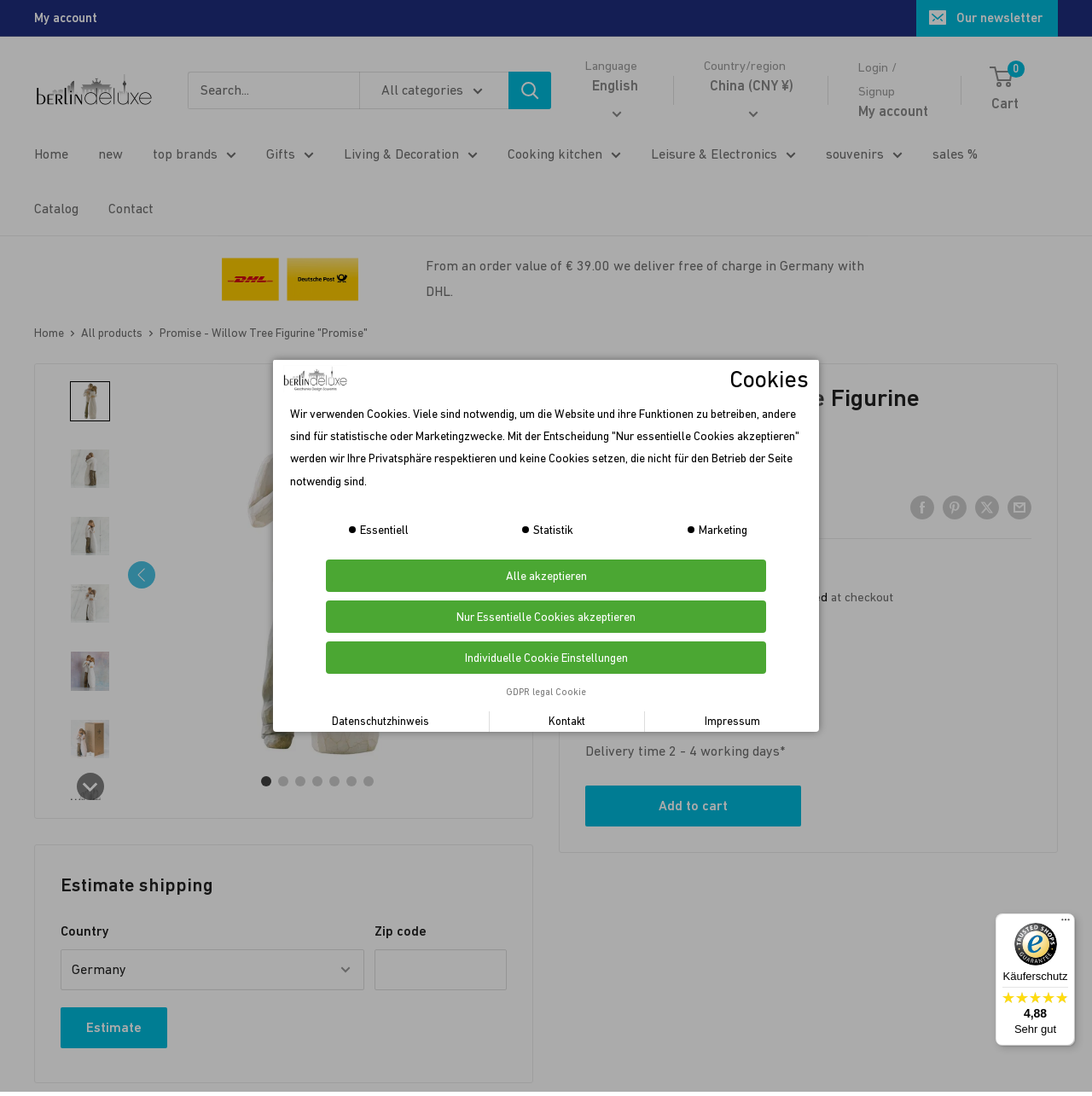Describe all visible elements and their arrangement on the webpage.

This webpage is an e-commerce product page for a Willow Tree figurine called "Promise" by Susan Lordi. At the top of the page, there is a navigation menu with links to "My account", "Home", "new", "top brands", and other categories. Below the navigation menu, there is a search bar and a section for selecting language and country/region.

The main content of the page is dedicated to the product, with a large image of the figurine at the top. Below the image, there is a product description and details, including the price, stock status, and delivery time. The price is displayed with a discount, showing the sale price and the regular price. There is also a section for selecting the quantity of the product.

On the right side of the page, there are social media sharing links, including Facebook, Pinterest, Twitter, and email. Below the social media links, there is a section with product details, including the SKU and product name.

The page also has a breadcrumb navigation at the top, showing the path from the home page to the current product page. At the bottom of the page, there is a section with a horizontal separator, followed by a table with product information, including price, stock status, and delivery time.

There are several images of the product on the page, including a main image and several thumbnails. The thumbnails can be scrolled through using buttons on the right side of the image section.